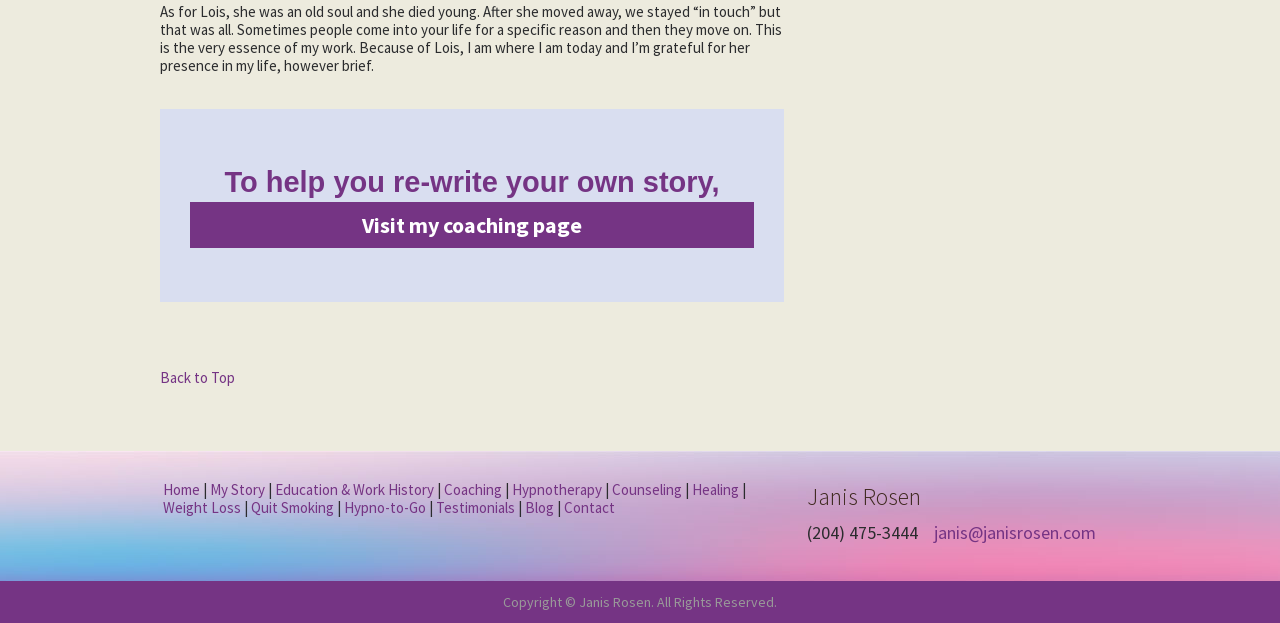Highlight the bounding box coordinates of the region I should click on to meet the following instruction: "Read the blog".

[0.41, 0.8, 0.433, 0.83]